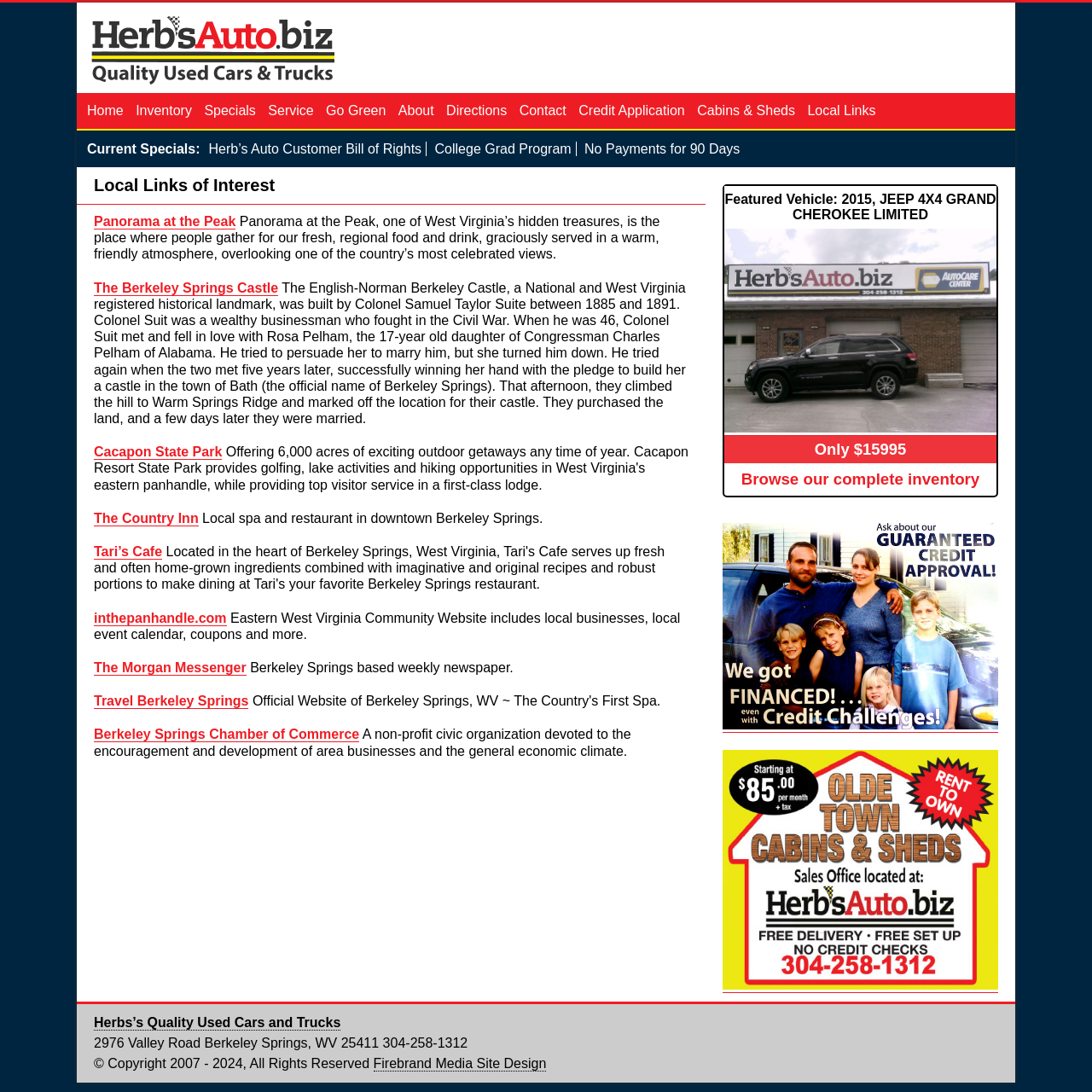Identify the bounding box coordinates of the clickable region necessary to fulfill the following instruction: "View the 'Current Specials'". The bounding box coordinates should be four float numbers between 0 and 1, i.e., [left, top, right, bottom].

[0.076, 0.13, 0.187, 0.144]